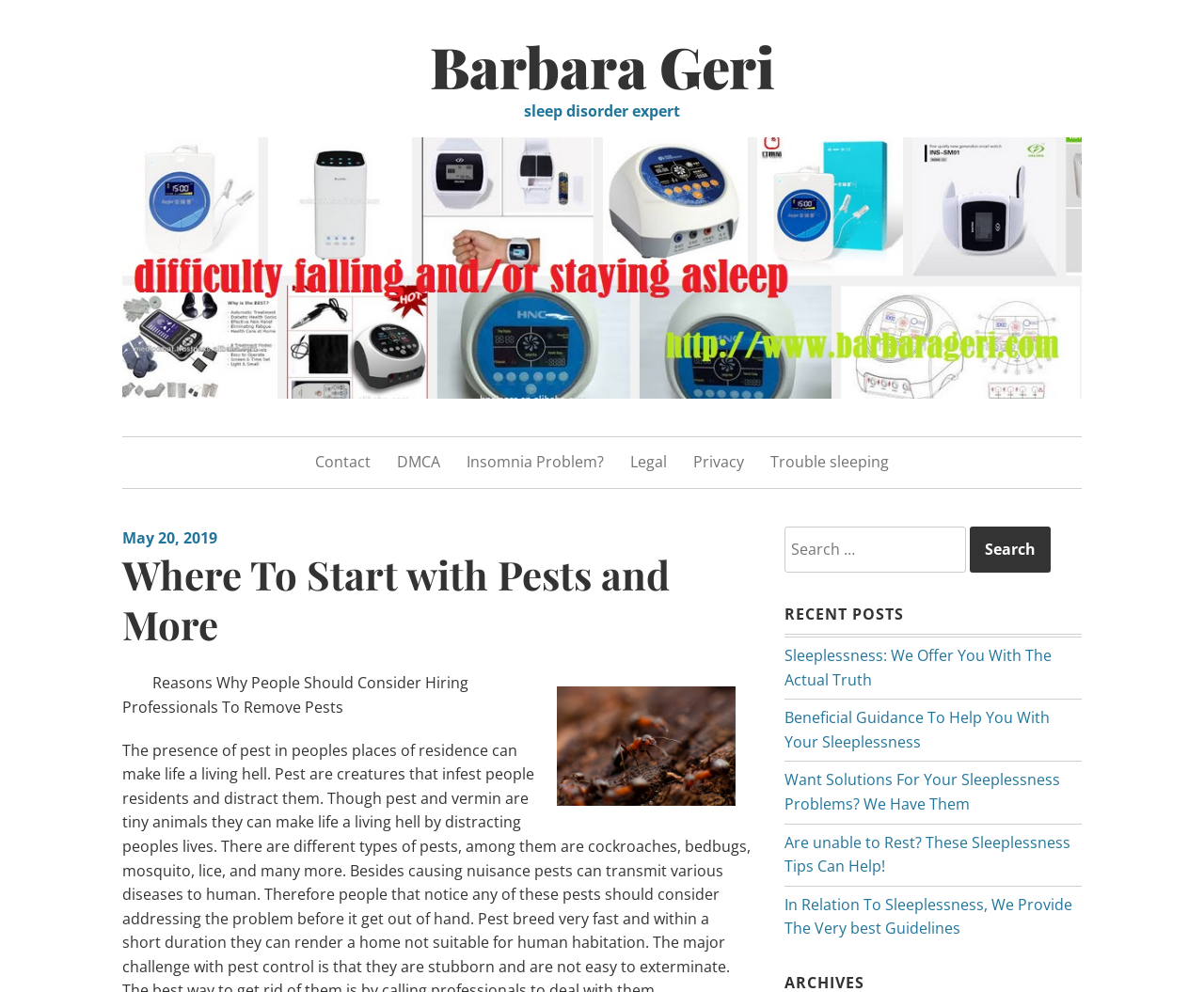Identify the bounding box coordinates of the specific part of the webpage to click to complete this instruction: "Read the 'Where To Start with Pests and More' article".

[0.102, 0.555, 0.623, 0.654]